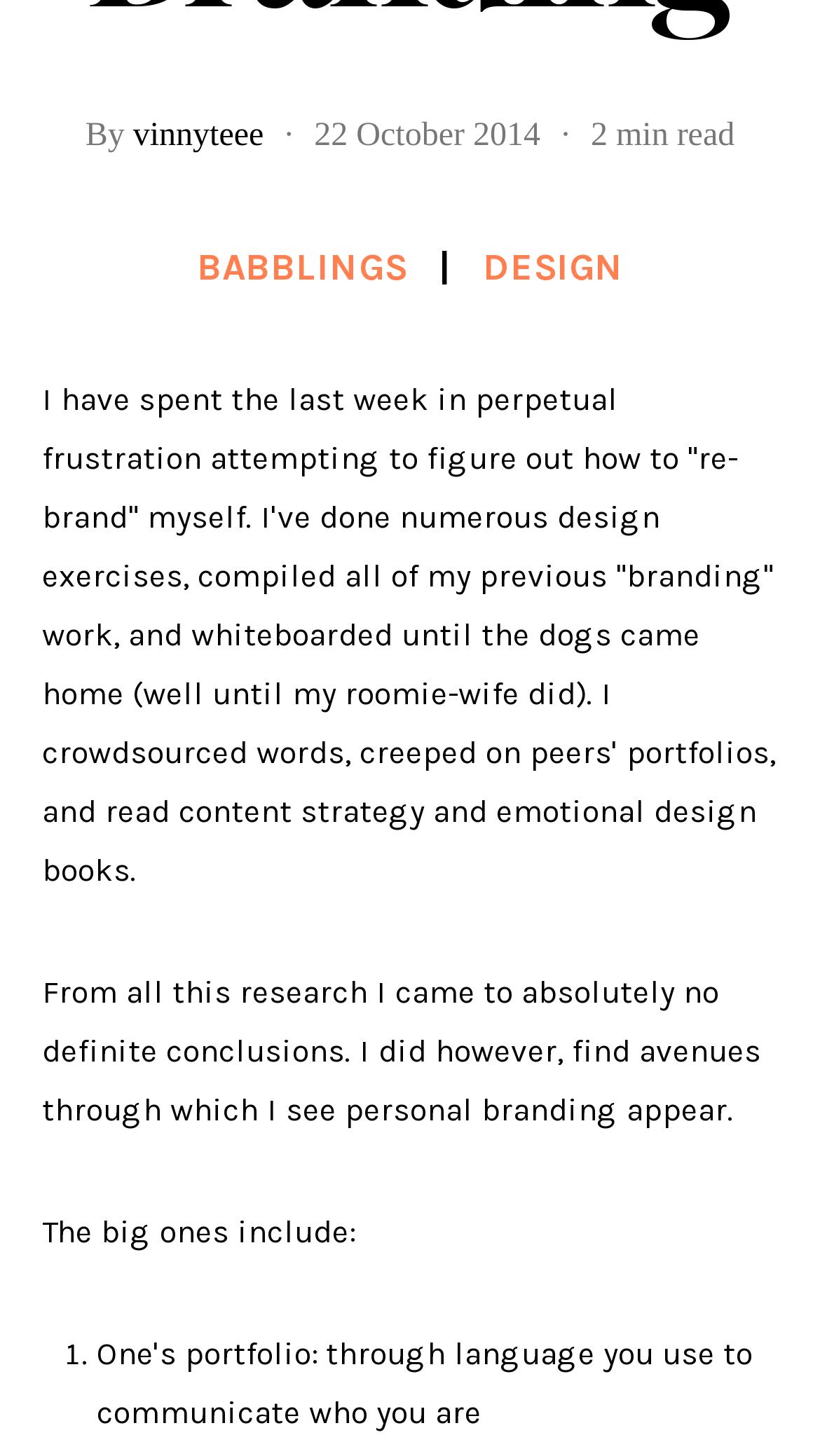Identify the bounding box coordinates for the UI element described by the following text: "vinnyteee". Provide the coordinates as four float numbers between 0 and 1, in the format [left, top, right, bottom].

[0.162, 0.081, 0.322, 0.105]